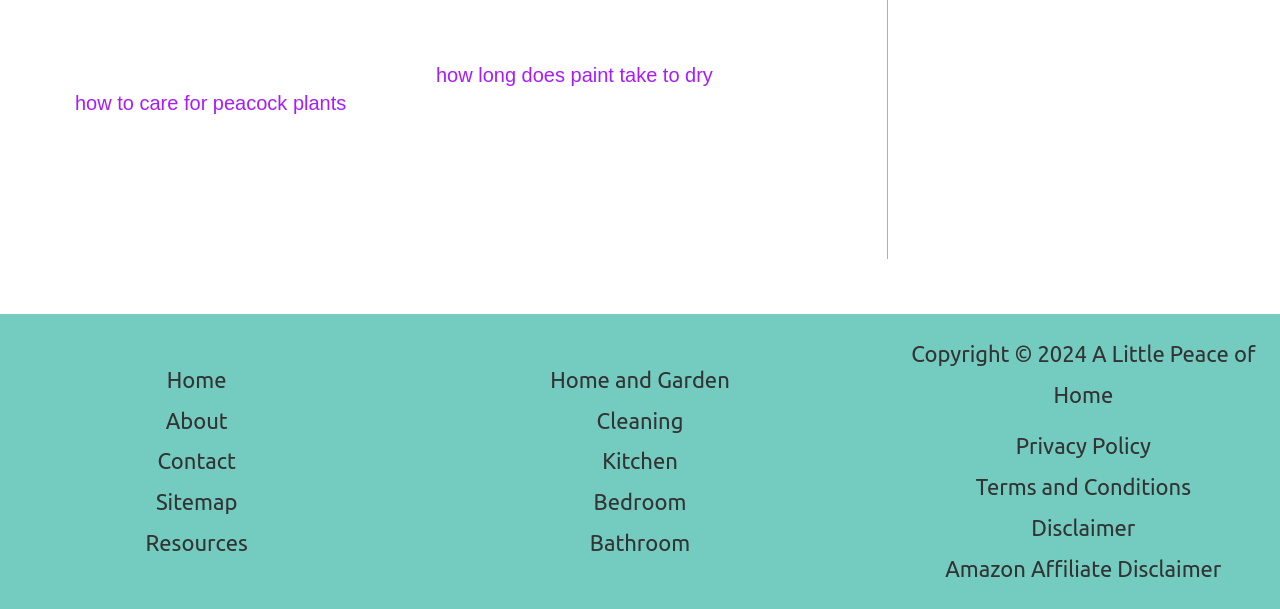Predict the bounding box of the UI element based on the description: "Home and Garden". The coordinates should be four float numbers between 0 and 1, formatted as [left, top, right, bottom].

[0.43, 0.602, 0.57, 0.643]